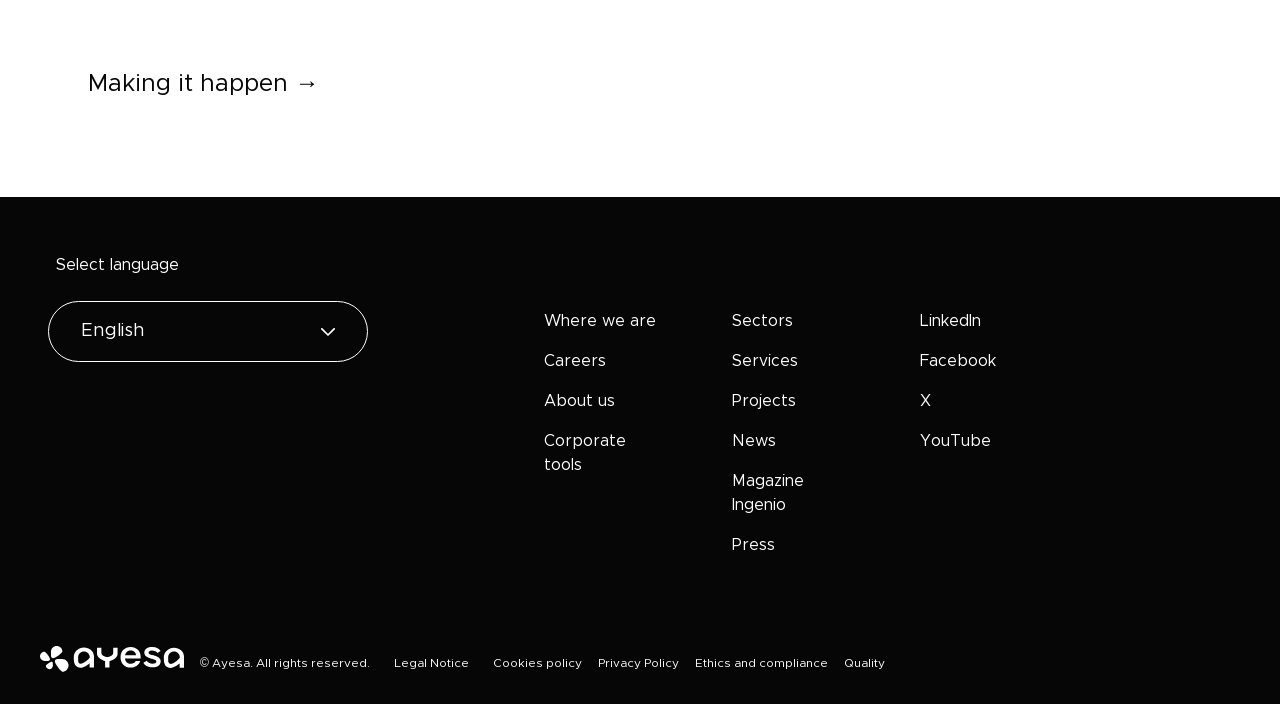Please specify the bounding box coordinates of the region to click in order to perform the following instruction: "Click on Where we are".

[0.425, 0.445, 0.512, 0.468]